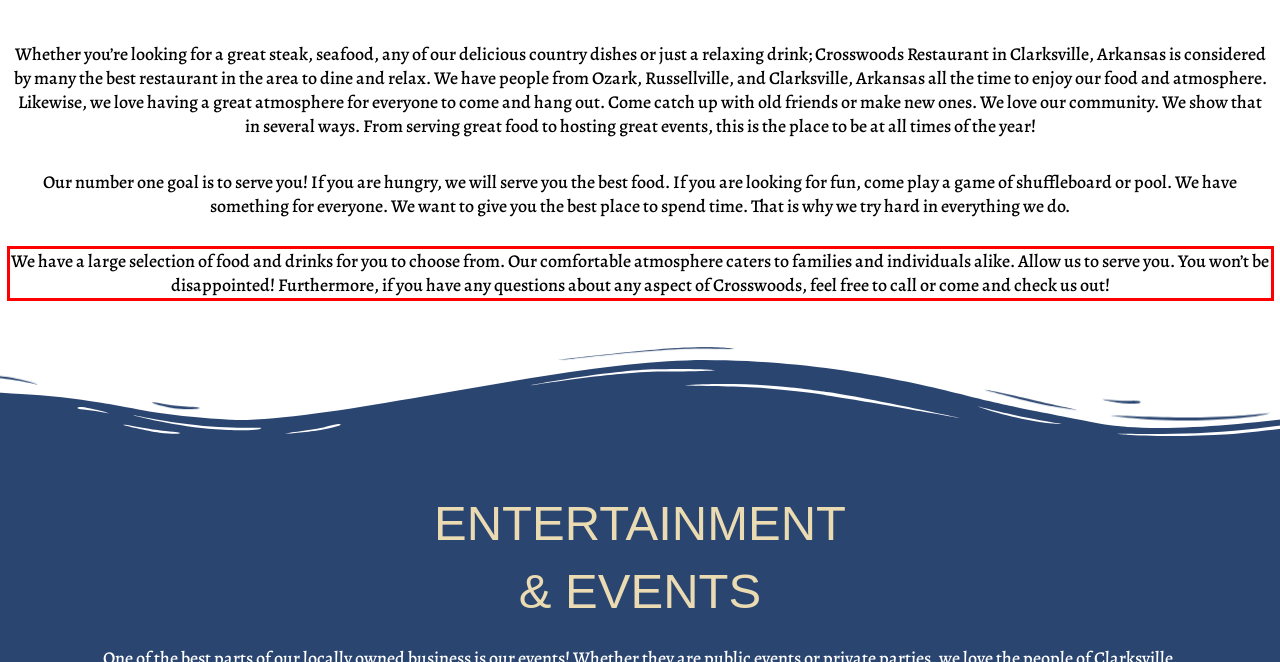Review the webpage screenshot provided, and perform OCR to extract the text from the red bounding box.

We have a large selection of food and drinks for you to choose from. Our comfortable atmosphere caters to families and individuals alike. Allow us to serve you. You won’t be disappointed! Furthermore, if you have any questions about any aspect of Crosswoods, feel free to call or come and check us out!